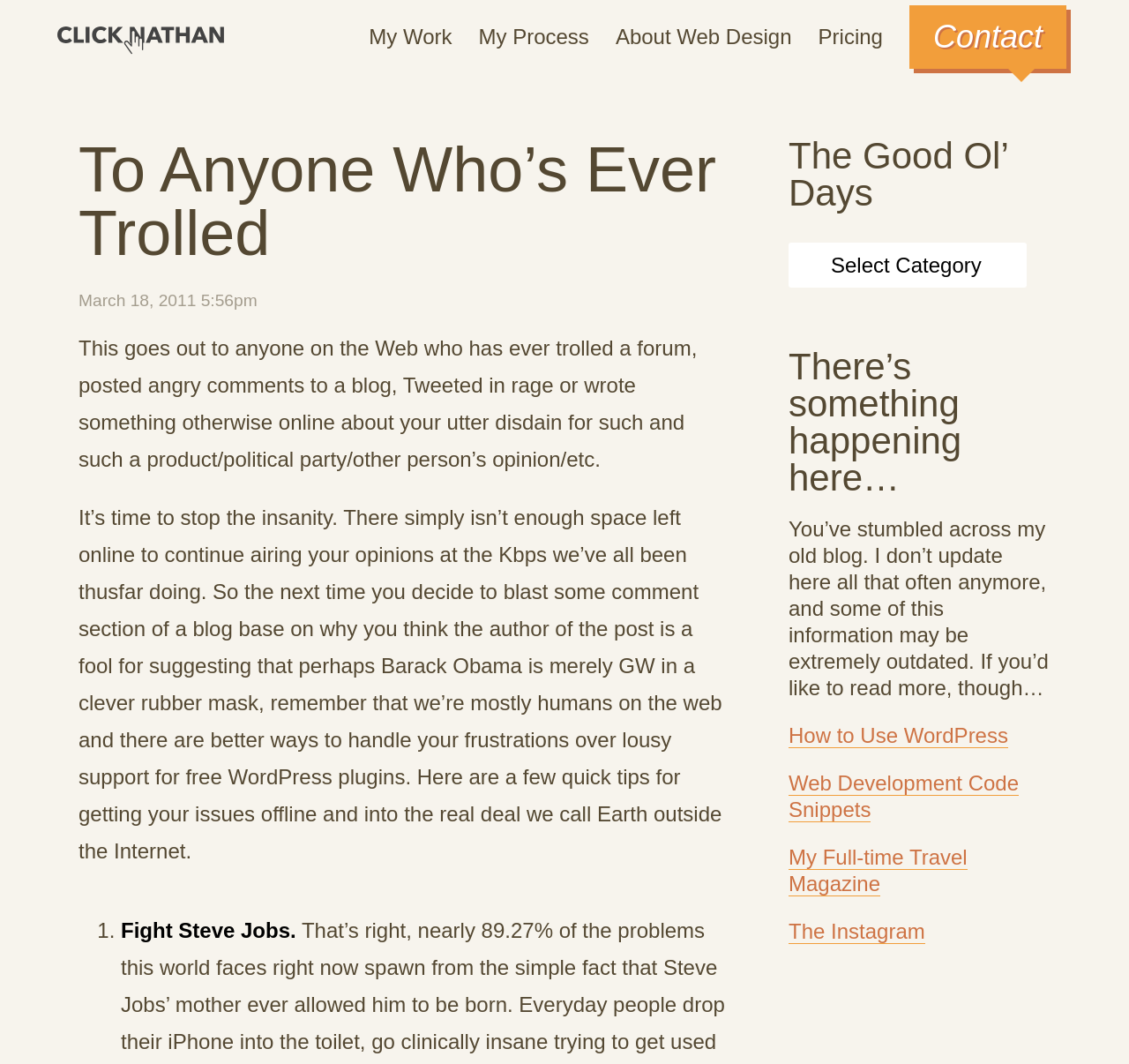Given the following UI element description: "The Instagram", find the bounding box coordinates in the webpage screenshot.

[0.698, 0.864, 0.819, 0.887]